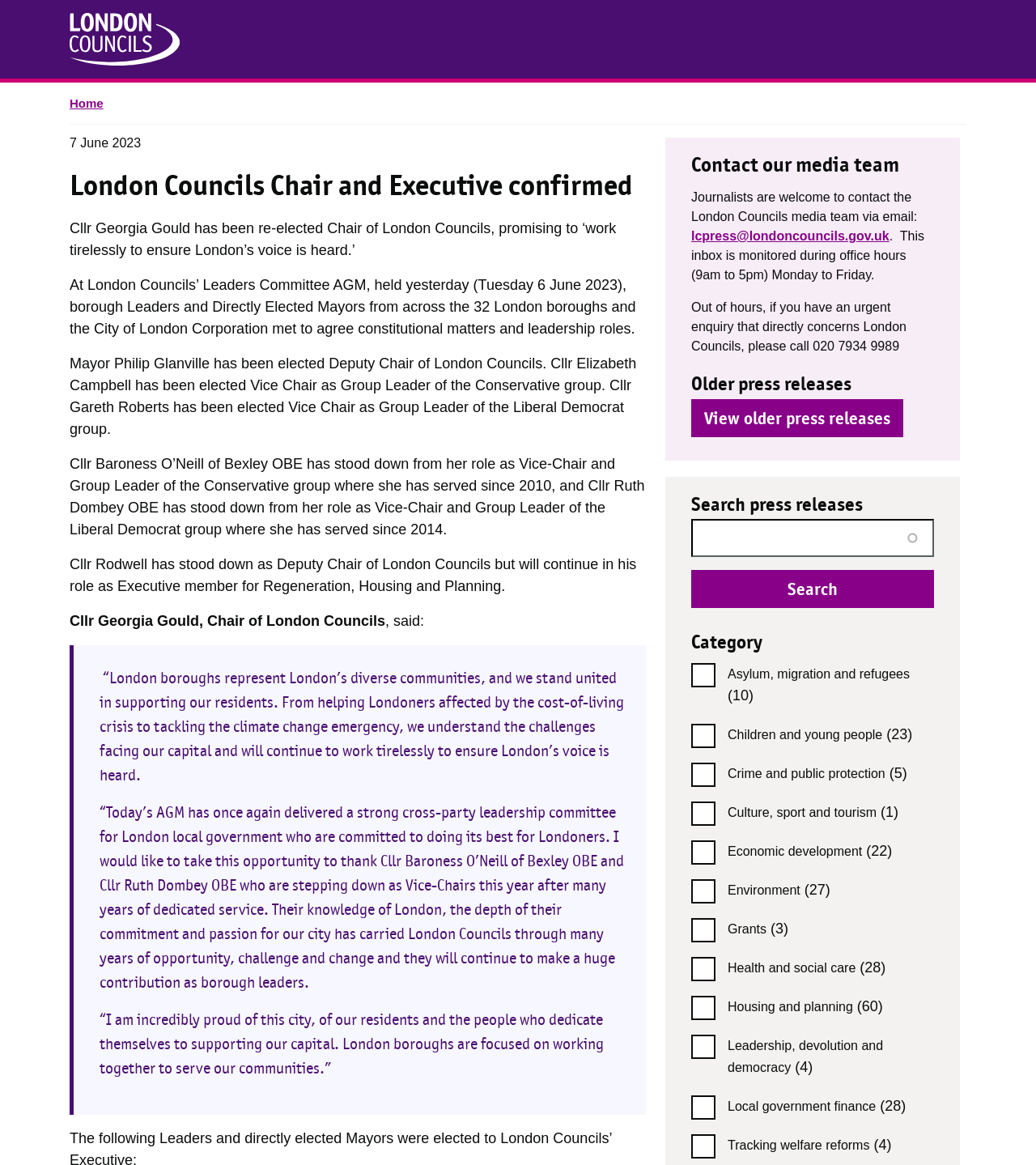Show the bounding box coordinates of the region that should be clicked to follow the instruction: "View older press releases."

[0.667, 0.343, 0.872, 0.375]